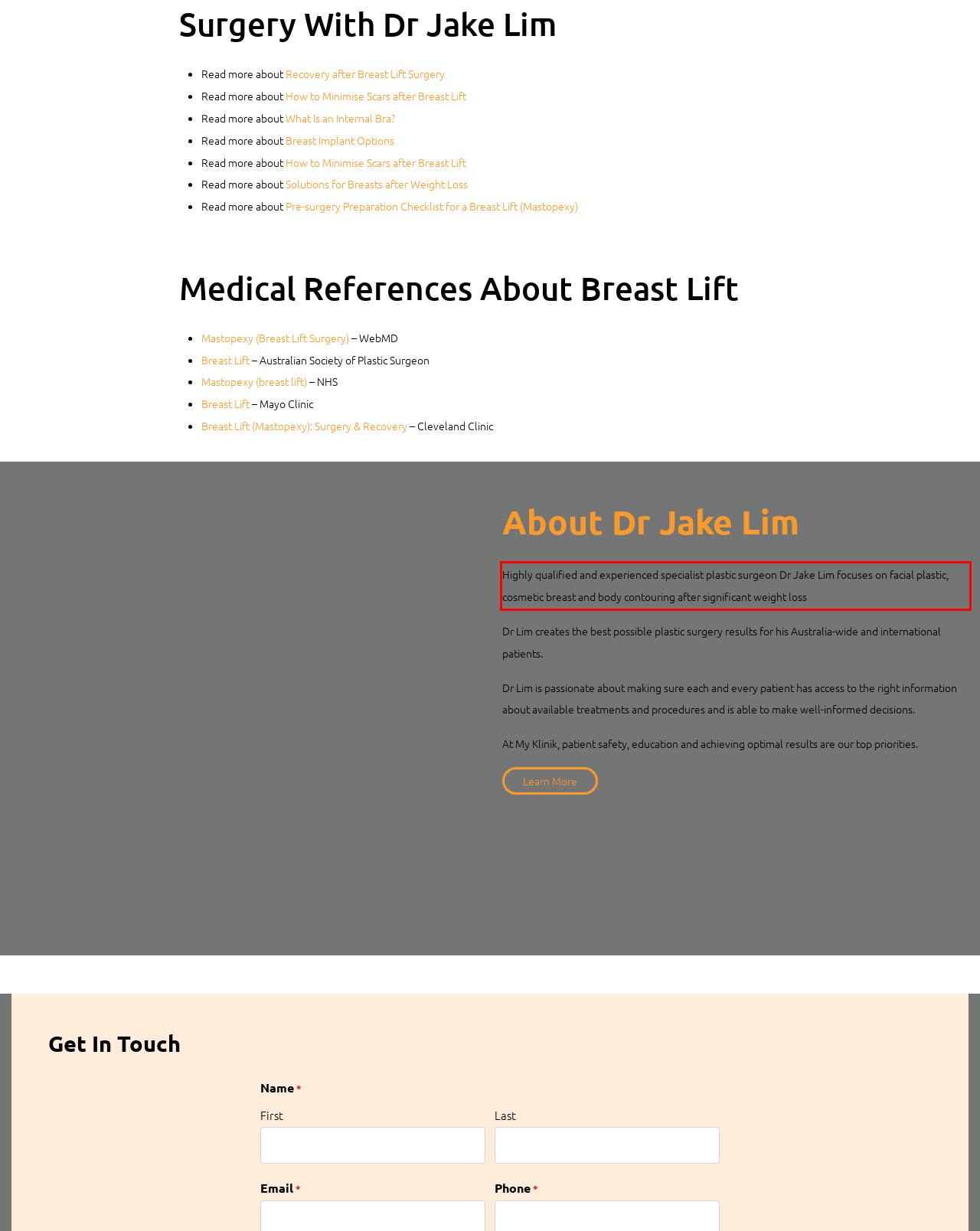Given a screenshot of a webpage with a red bounding box, please identify and retrieve the text inside the red rectangle.

Highly qualified and experienced specialist plastic surgeon Dr Jake Lim focuses on facial plastic, cosmetic breast and body contouring after significant weight loss